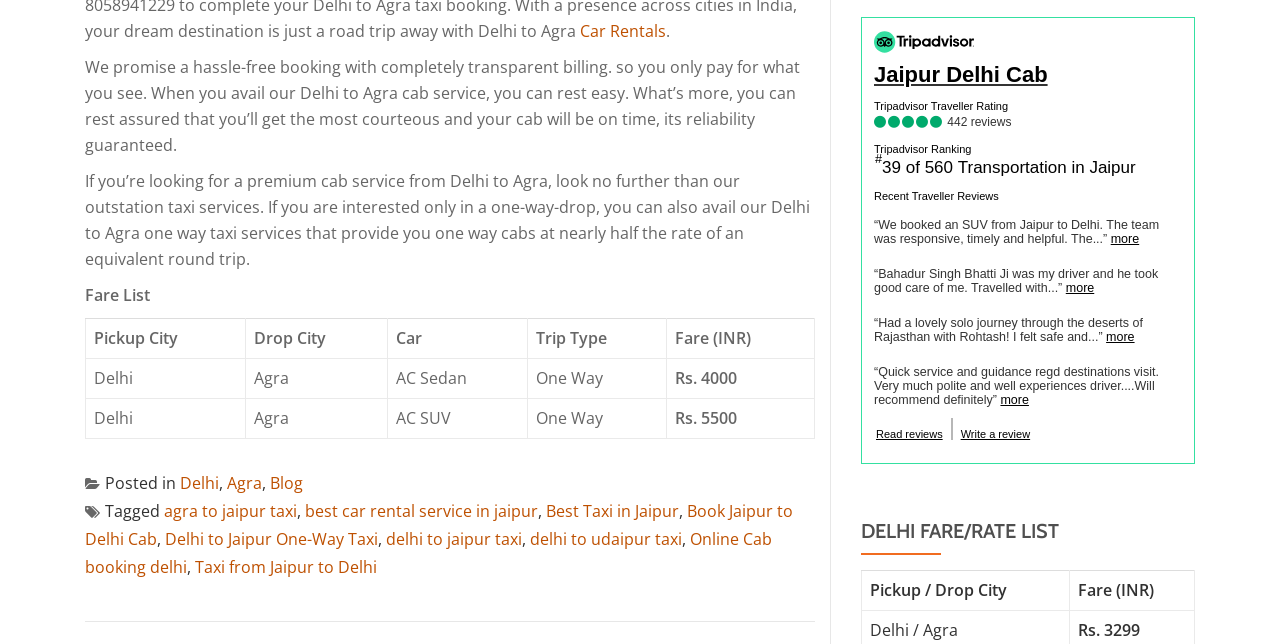Given the description Taxi from Jaipur to Delhi, predict the bounding box coordinates of the UI element. Ensure the coordinates are in the format (top-left x, top-left y, bottom-right x, bottom-right y) and all values are between 0 and 1.

[0.152, 0.863, 0.295, 0.897]